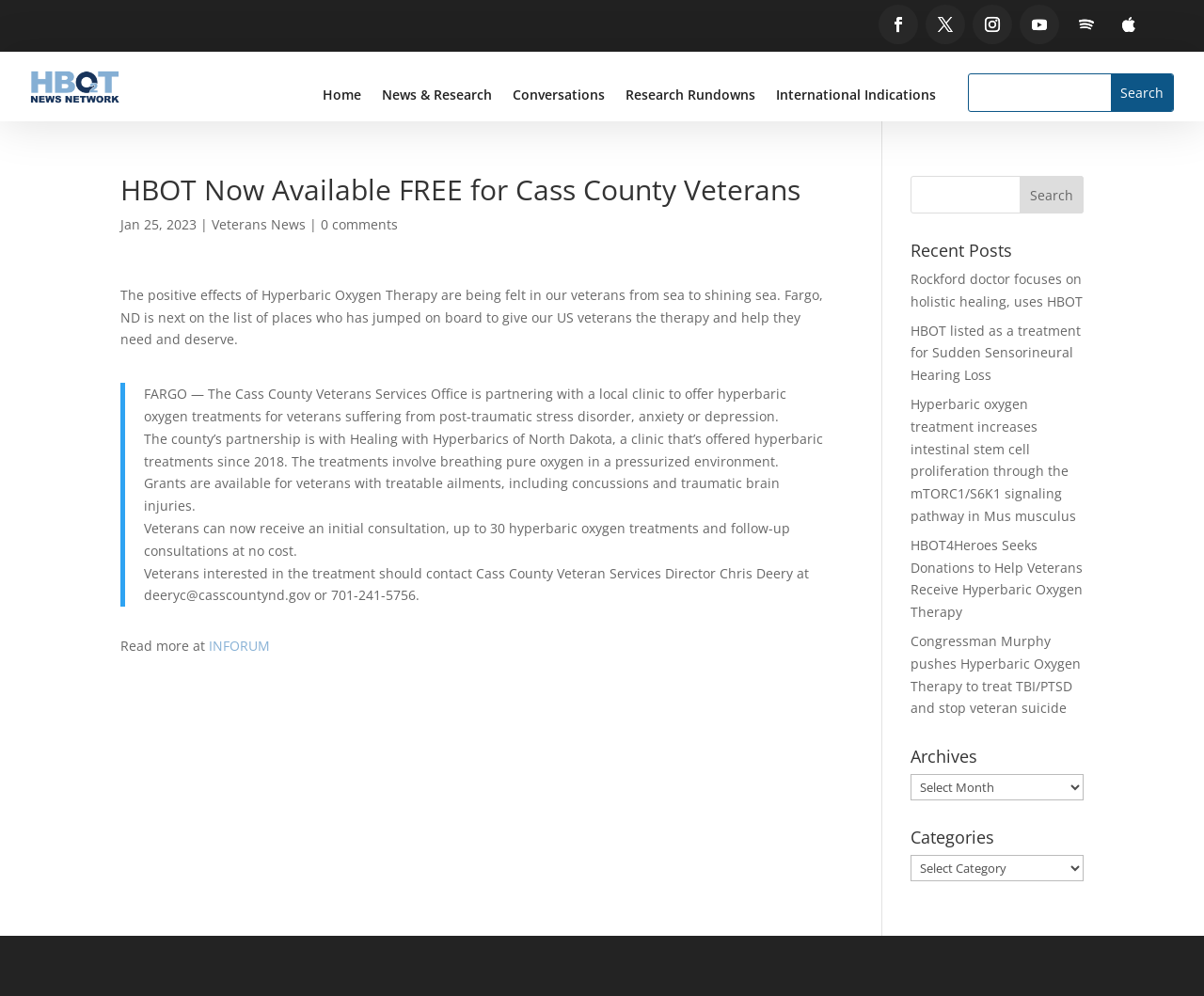Please identify the bounding box coordinates of the area I need to click to accomplish the following instruction: "Search for news".

[0.805, 0.075, 0.974, 0.111]